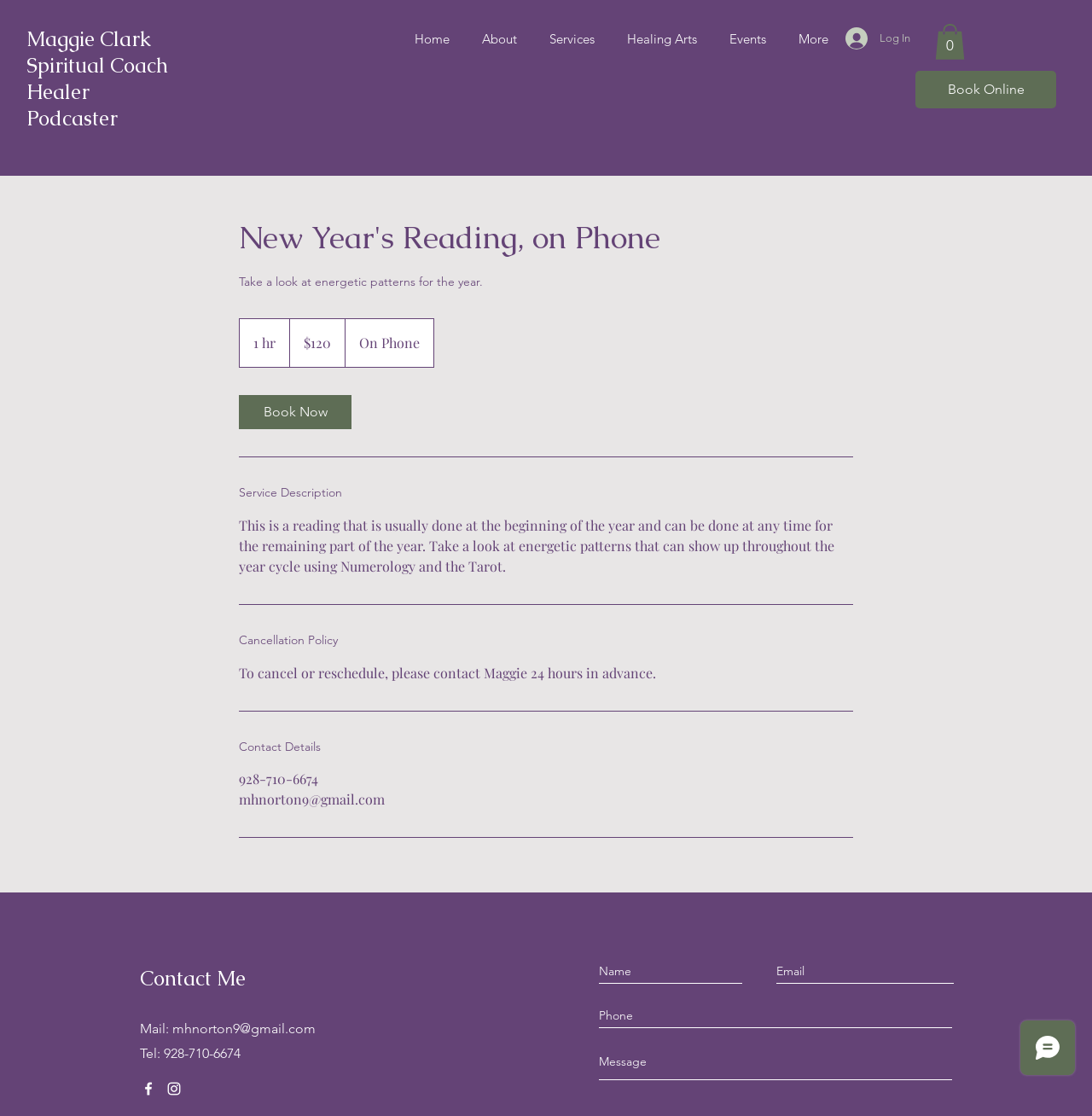Find the bounding box coordinates of the element's region that should be clicked in order to follow the given instruction: "Contact Maggie". The coordinates should consist of four float numbers between 0 and 1, i.e., [left, top, right, bottom].

[0.927, 0.907, 1.0, 0.979]